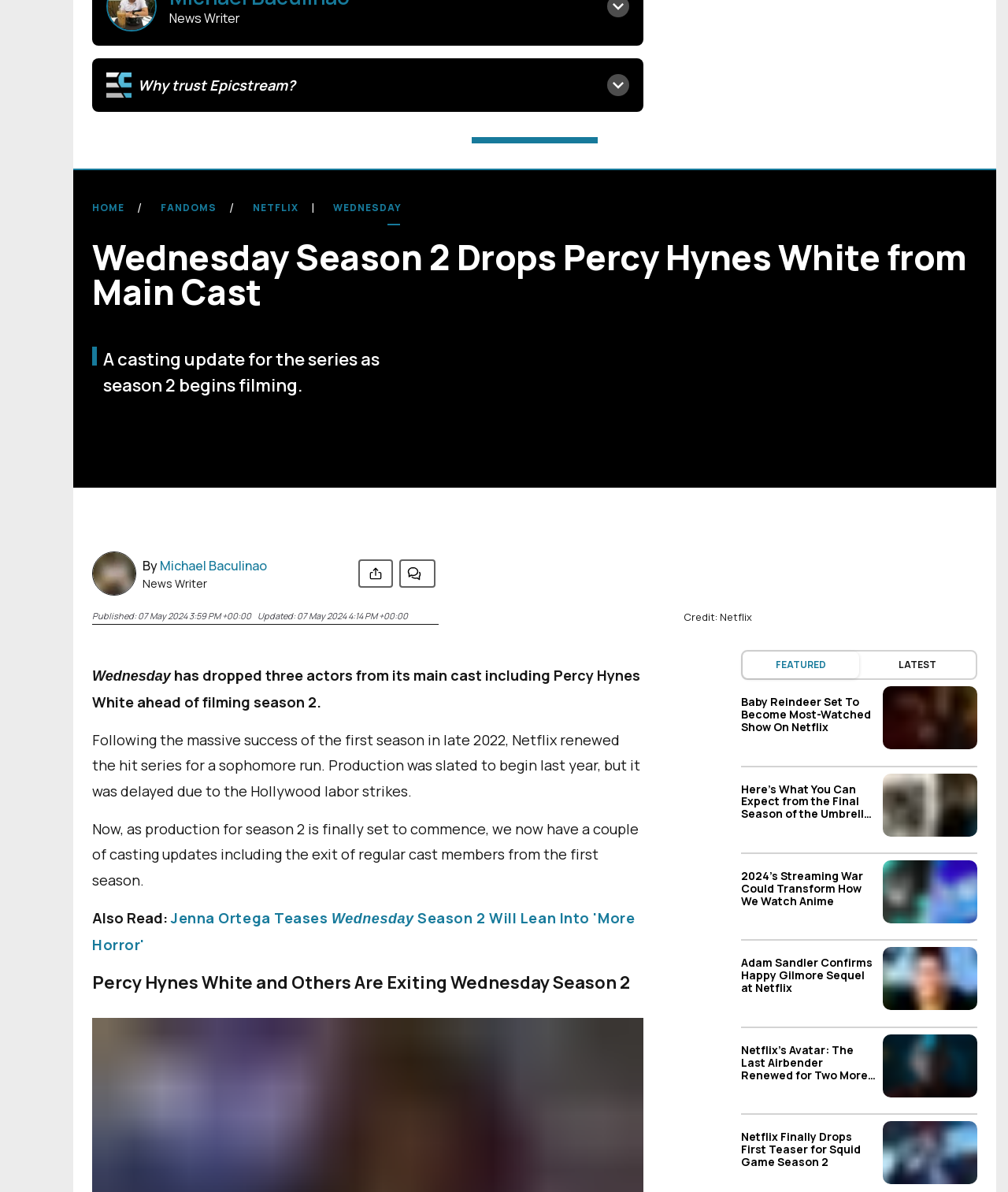Determine the bounding box coordinates of the region I should click to achieve the following instruction: "Click on the 'More From Michael Baculinao' link". Ensure the bounding box coordinates are four float numbers between 0 and 1, i.e., [left, top, right, bottom].

[0.105, 0.13, 0.624, 0.152]